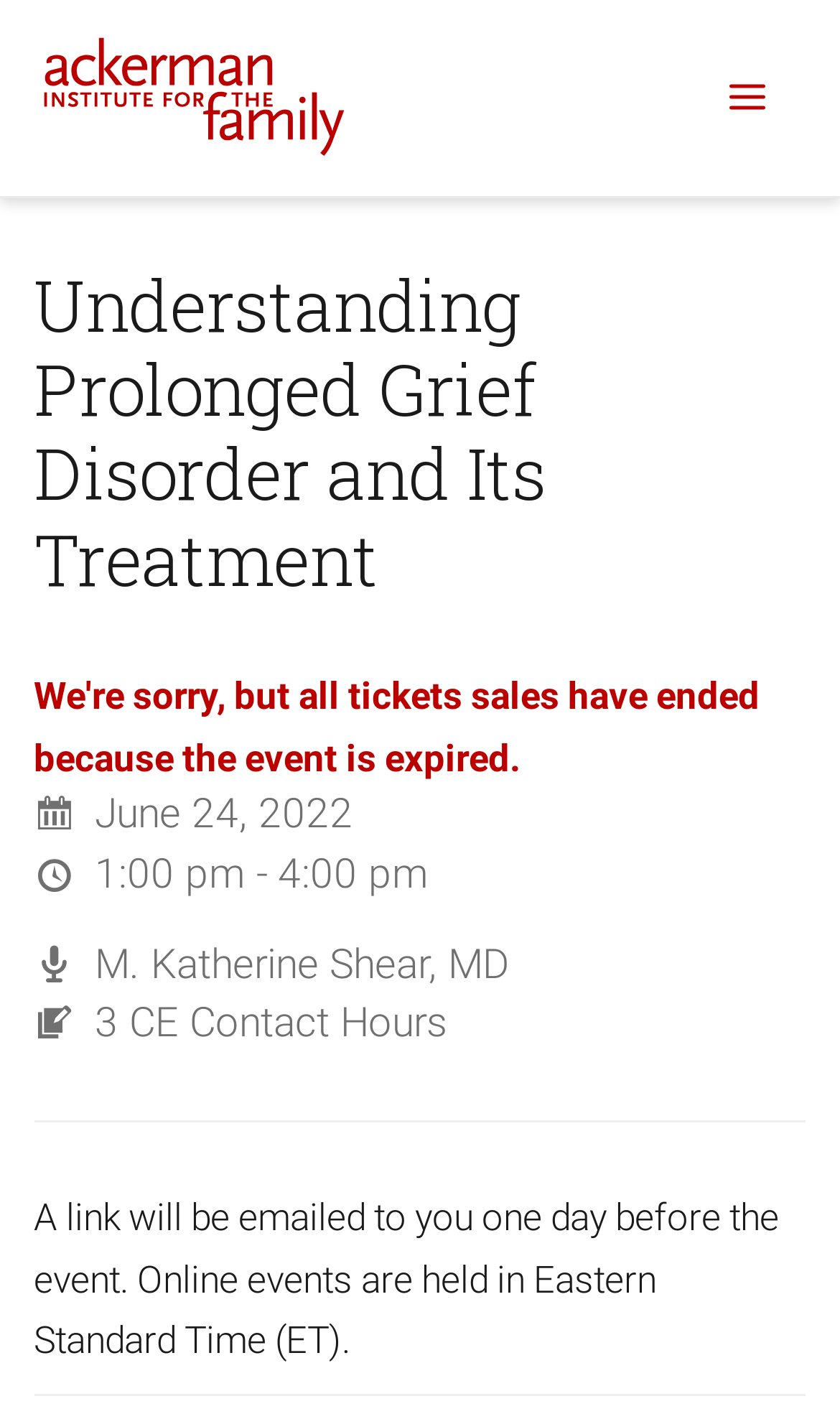How many CE contact hours are available for the event?
Please provide a single word or phrase answer based on the image.

3